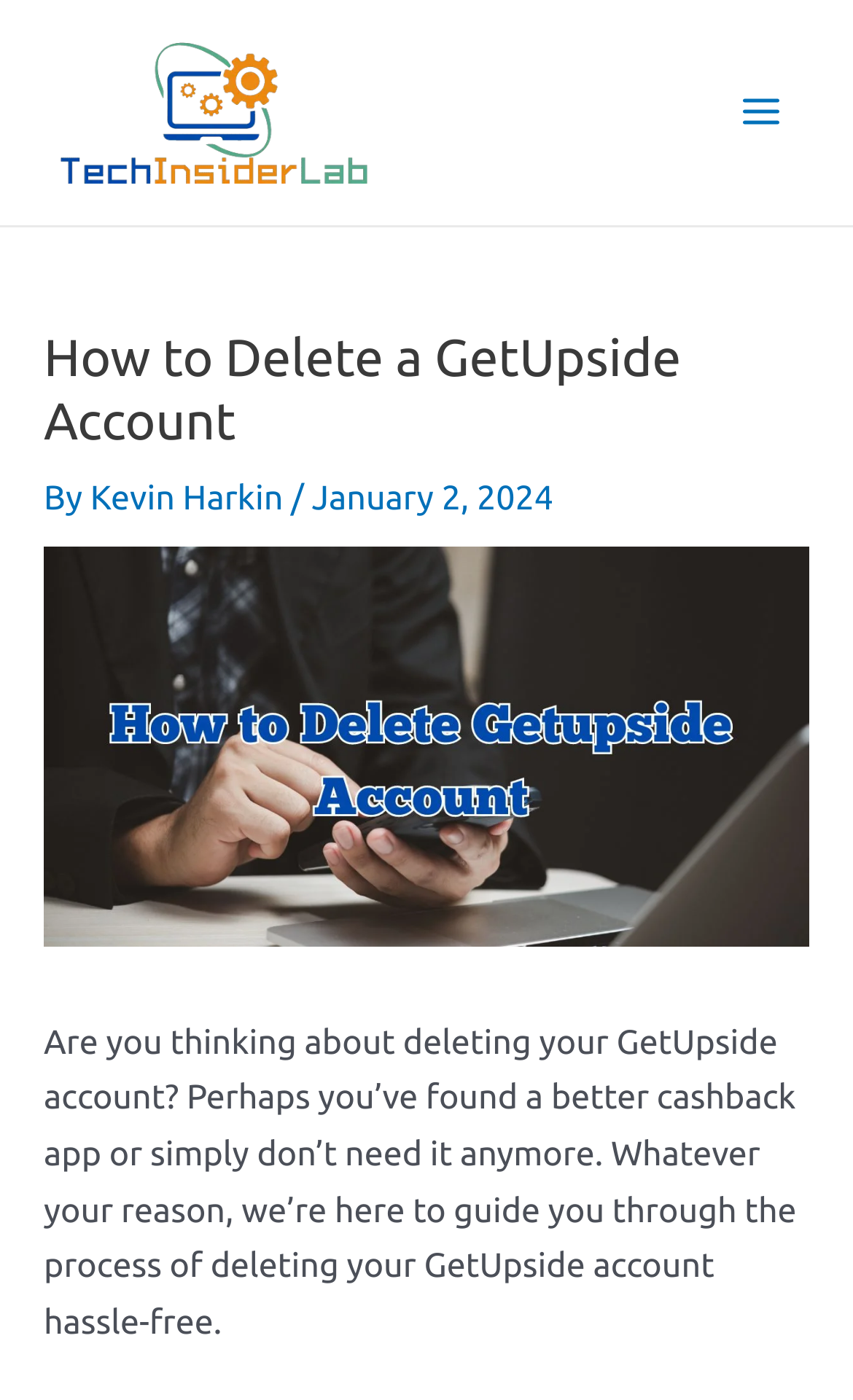Find the bounding box of the web element that fits this description: "Kevin Harkin".

[0.106, 0.342, 0.341, 0.369]